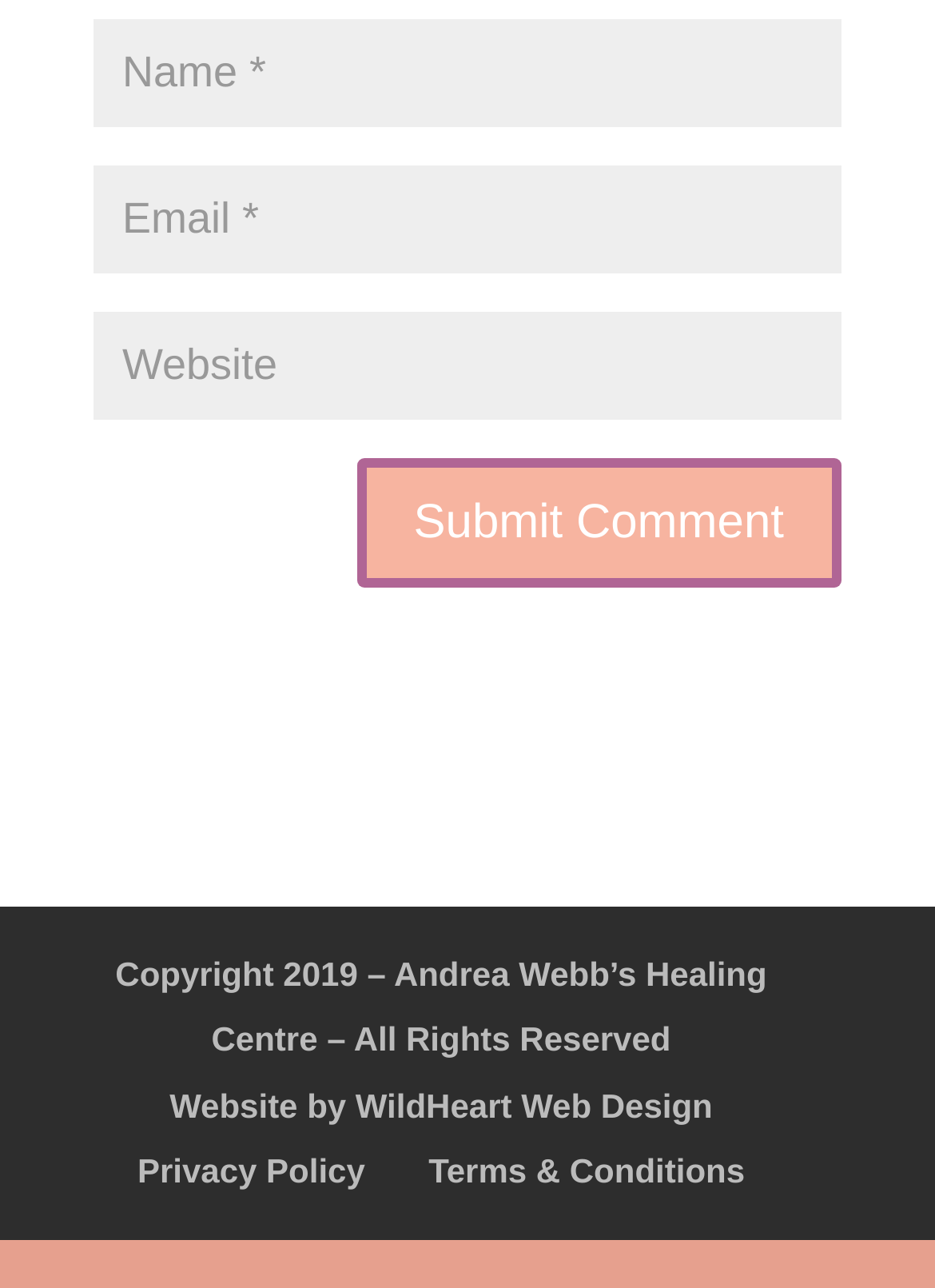Answer the following query with a single word or phrase:
What is the button at the bottom used for?

Submit comment